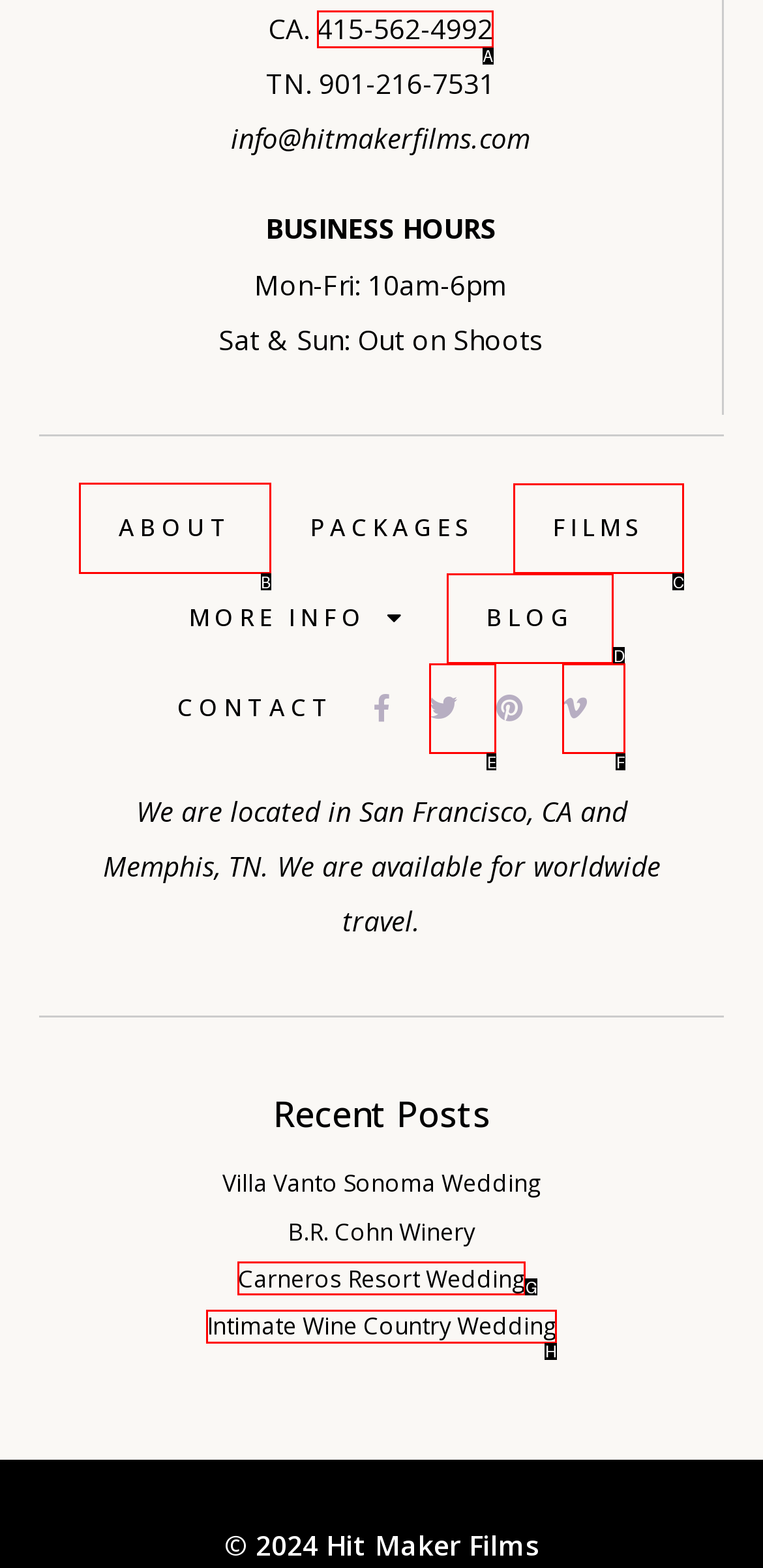Identify the correct UI element to click on to achieve the task: Visit the ABOUT page. Provide the letter of the appropriate element directly from the available choices.

B